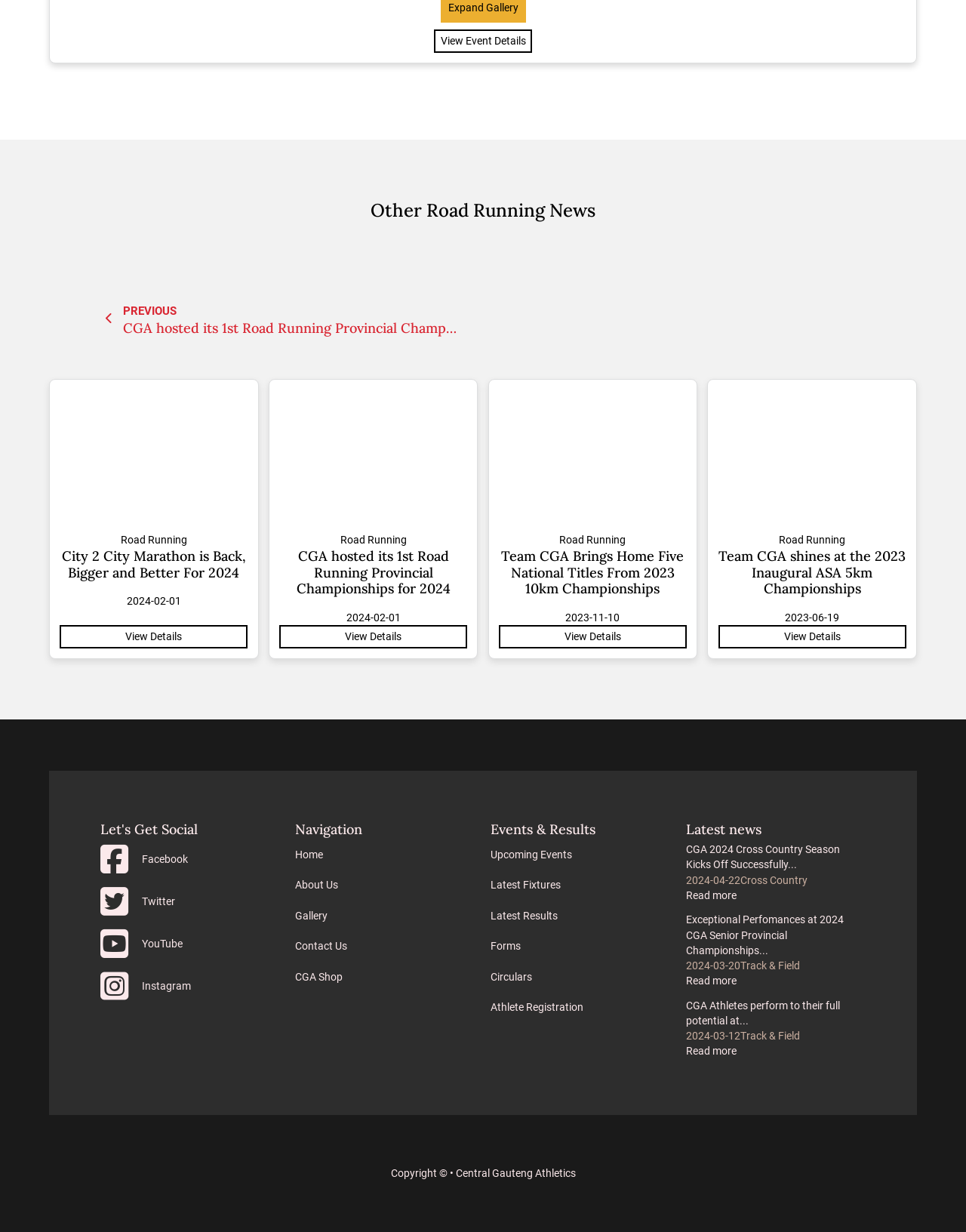Given the description "View Event Details", determine the bounding box of the corresponding UI element.

[0.449, 0.024, 0.551, 0.043]